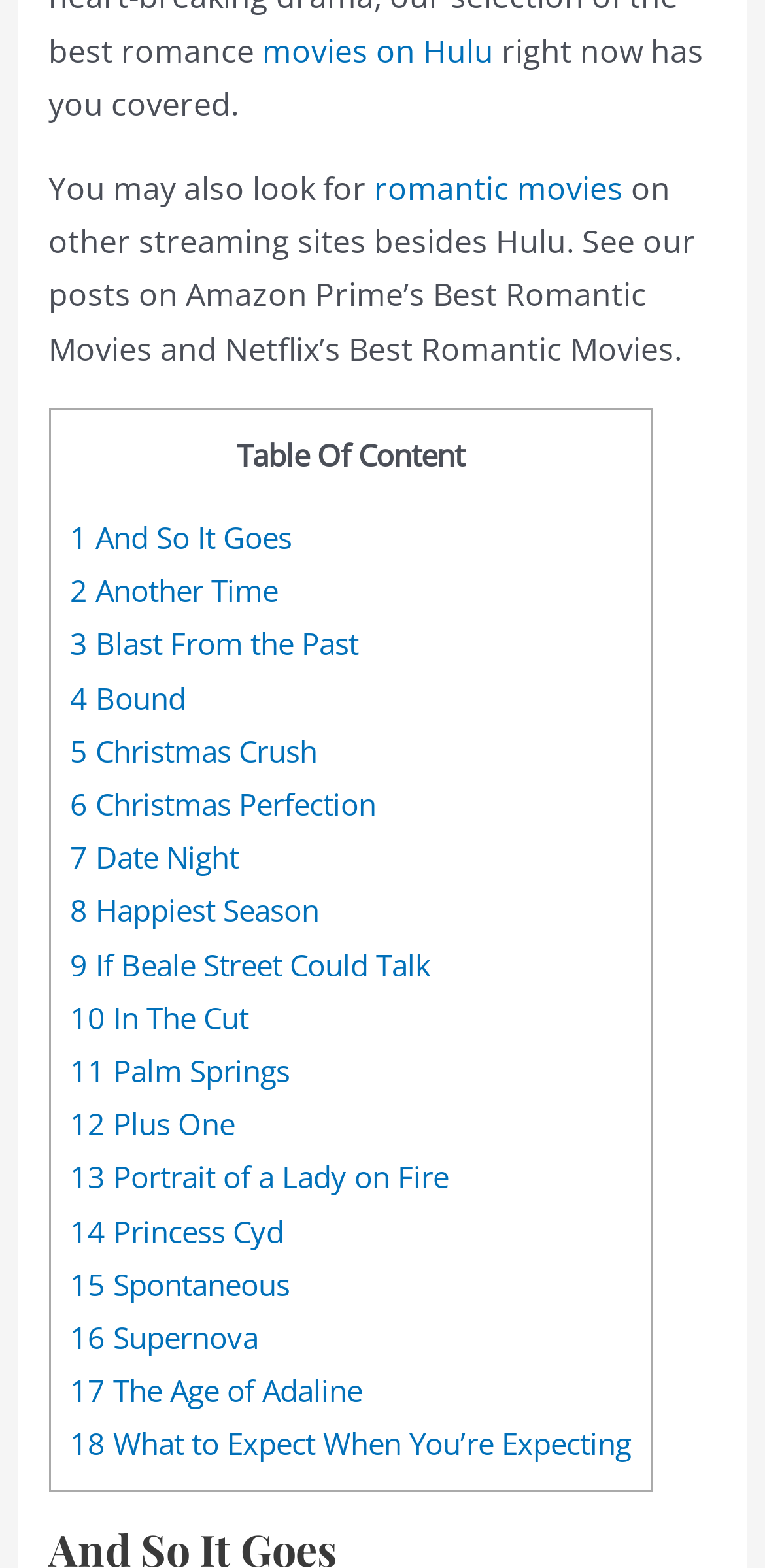Please provide a one-word or phrase answer to the question: 
Are there any other streaming sites mentioned?

Yes